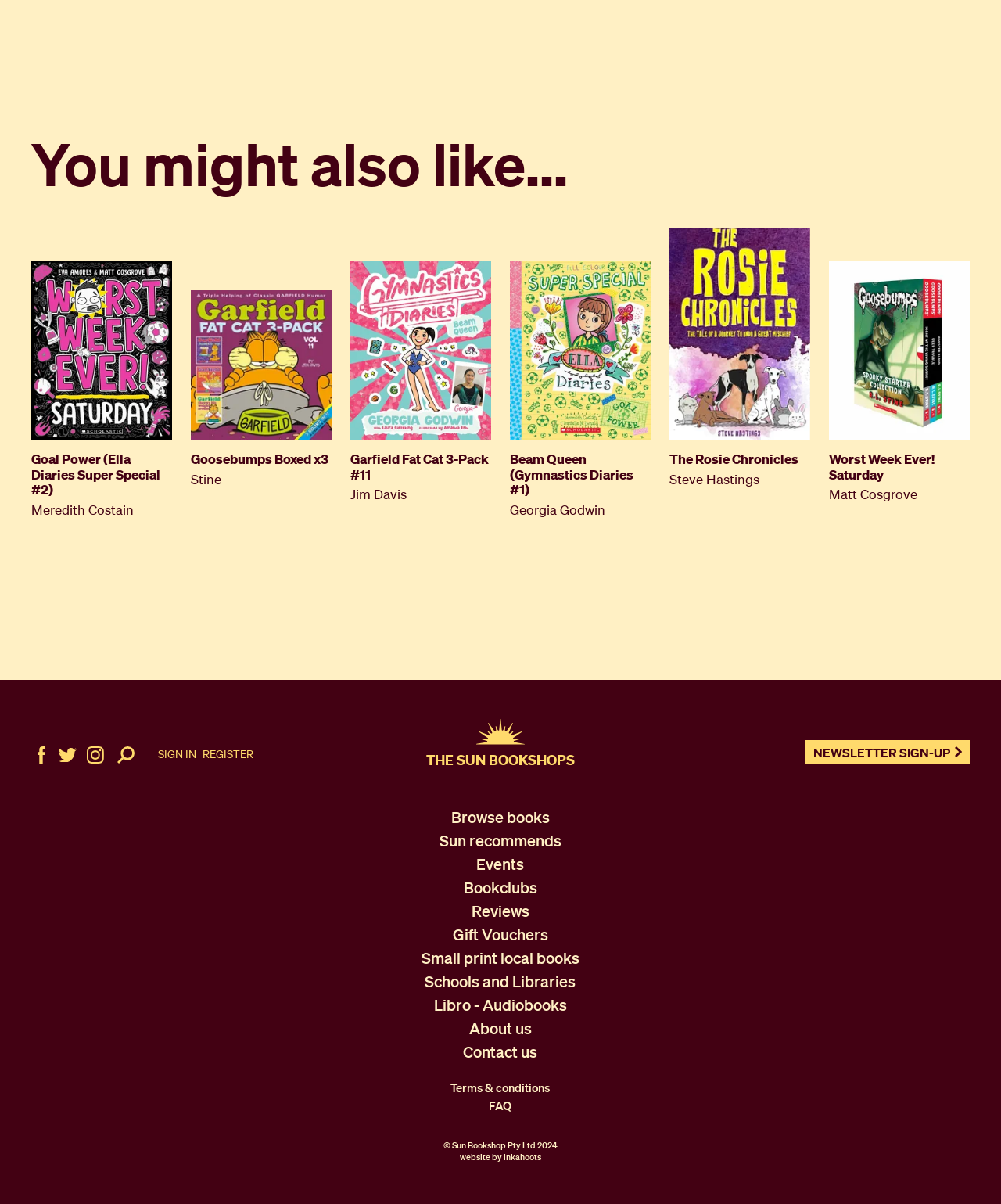Can you specify the bounding box coordinates of the area that needs to be clicked to fulfill the following instruction: "Browse books"?

[0.451, 0.671, 0.549, 0.686]